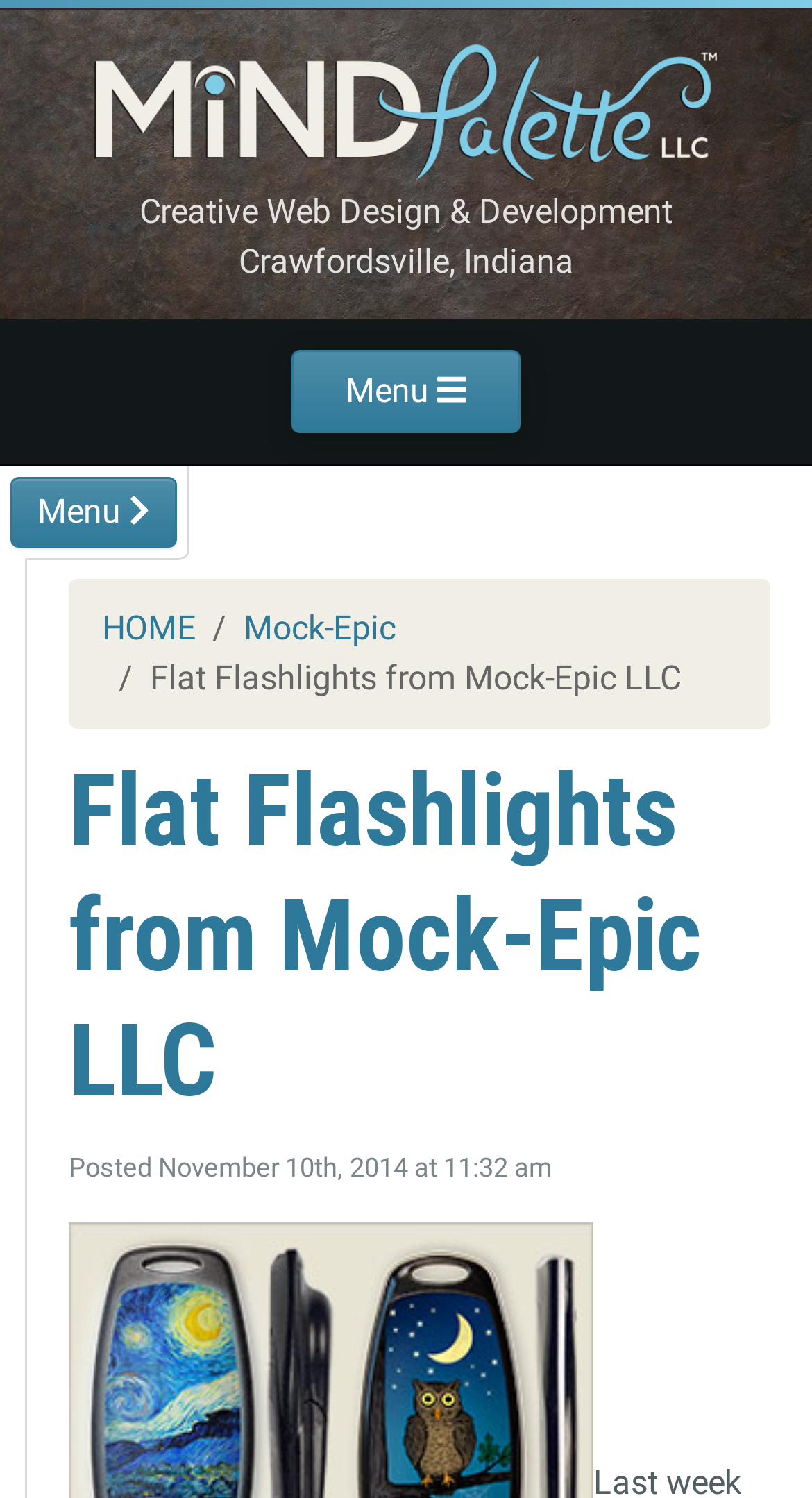Determine the main heading of the webpage and generate its text.

Flat Flashlights from Mock-Epic LLC